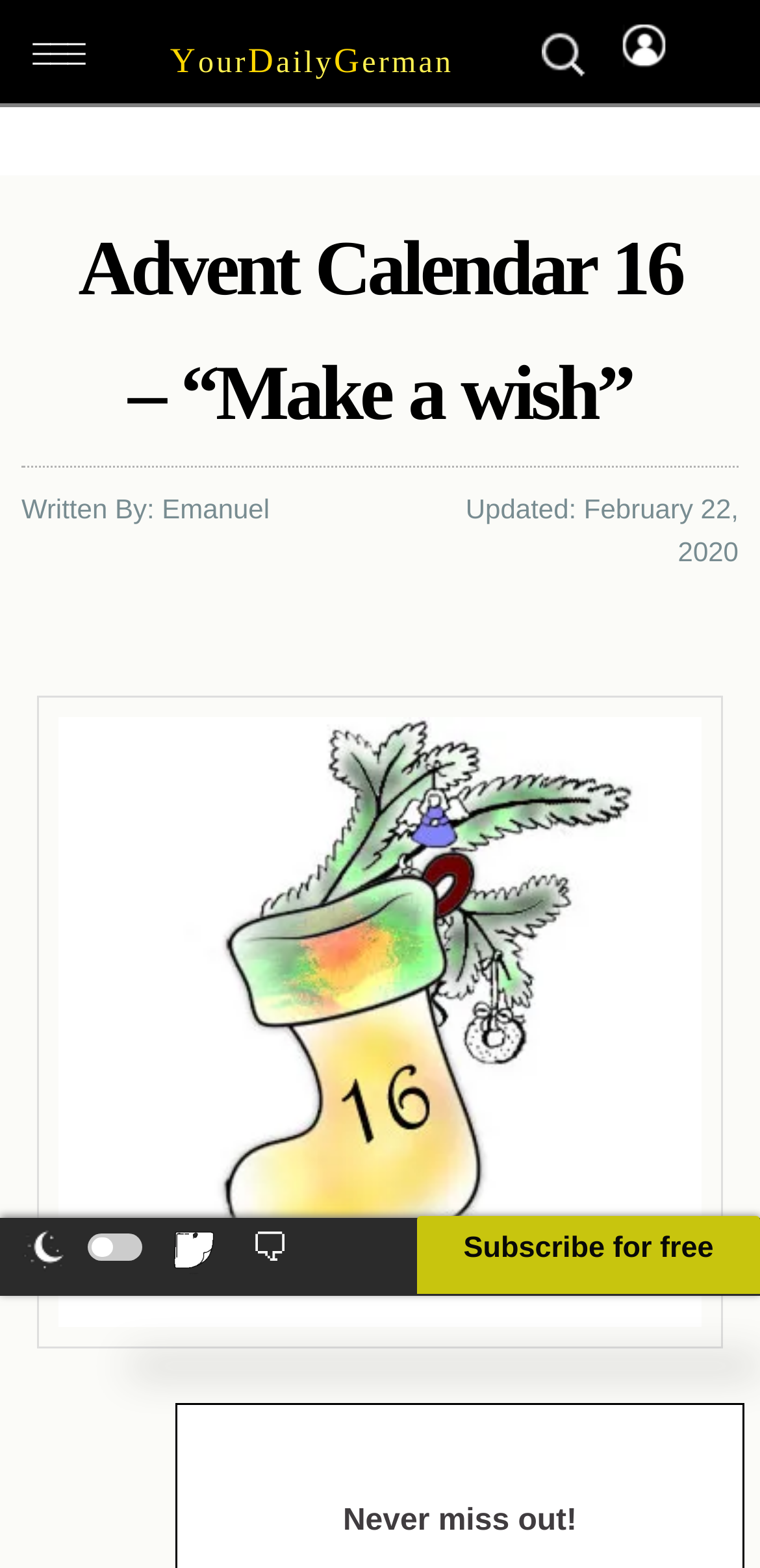Respond to the question with just a single word or phrase: 
How many links are there in the navigation menu?

7